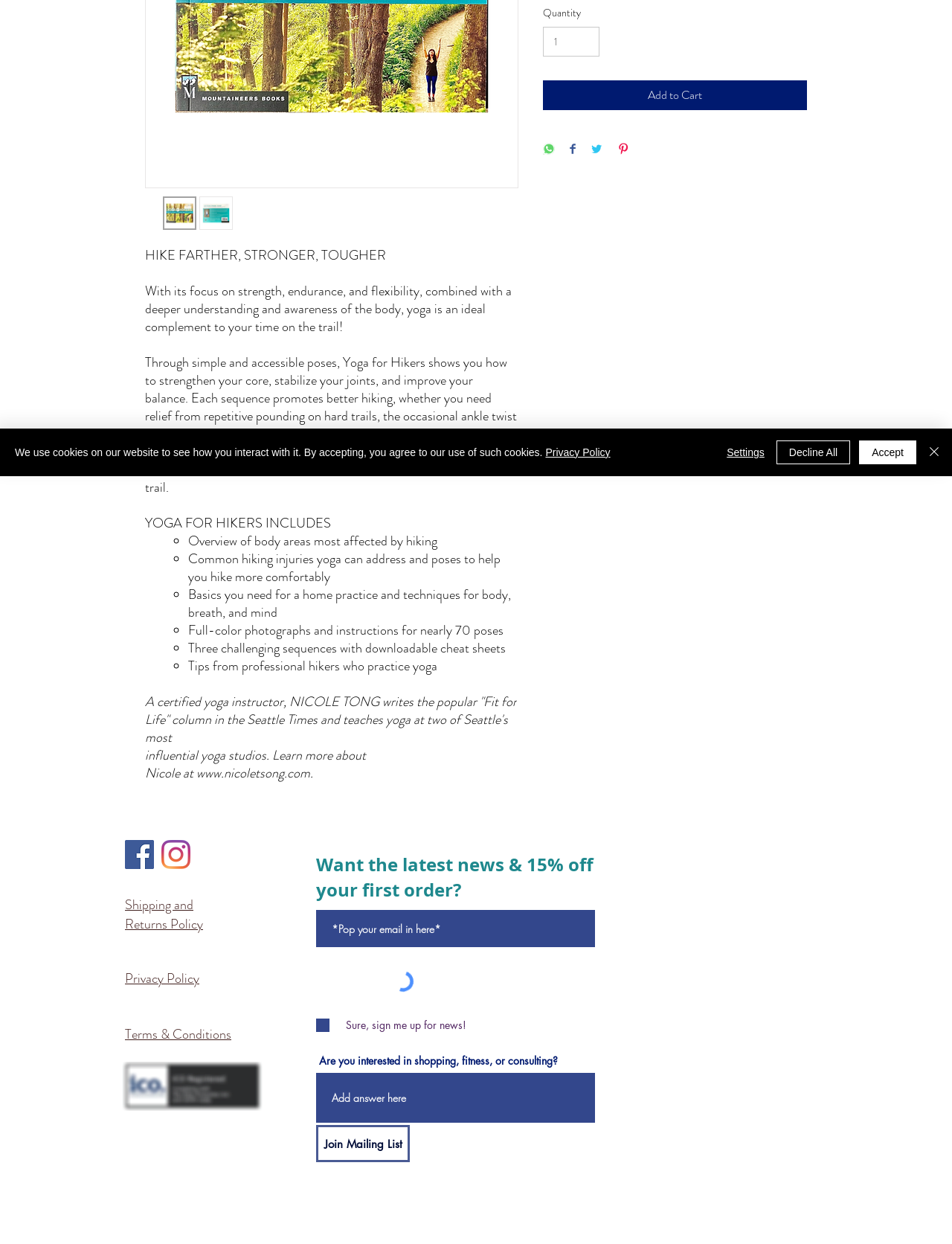Given the element description Facebook Facebook, predict the bounding box coordinates for the UI element in the webpage screenshot. The format should be (top-left x, top-left y, bottom-right x, bottom-right y), and the values should be between 0 and 1.

None